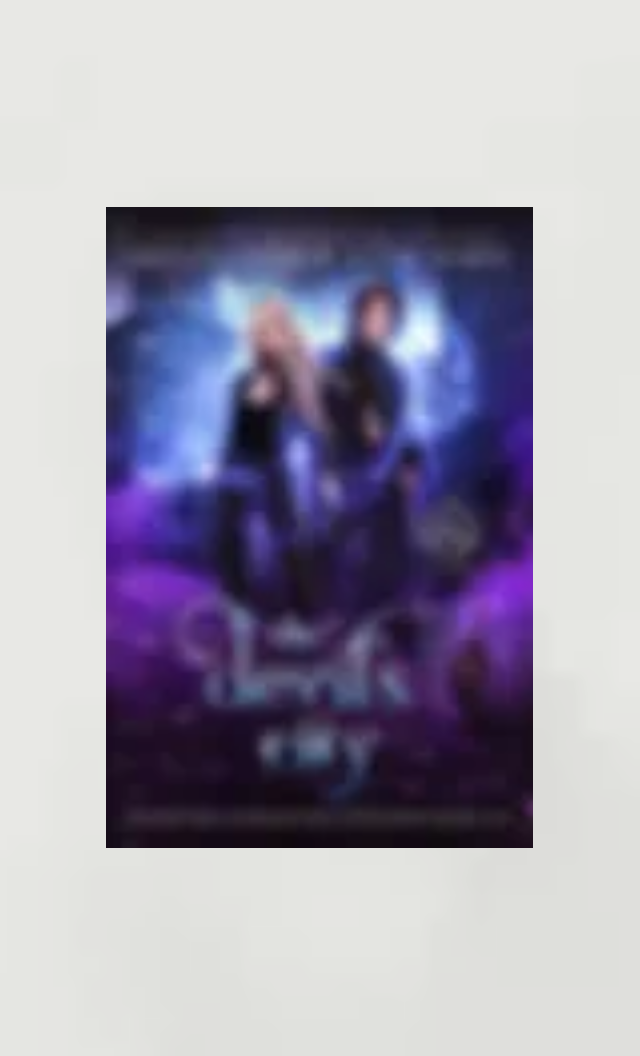Respond with a single word or phrase to the following question:
What is the theme of the book?

Supernatural